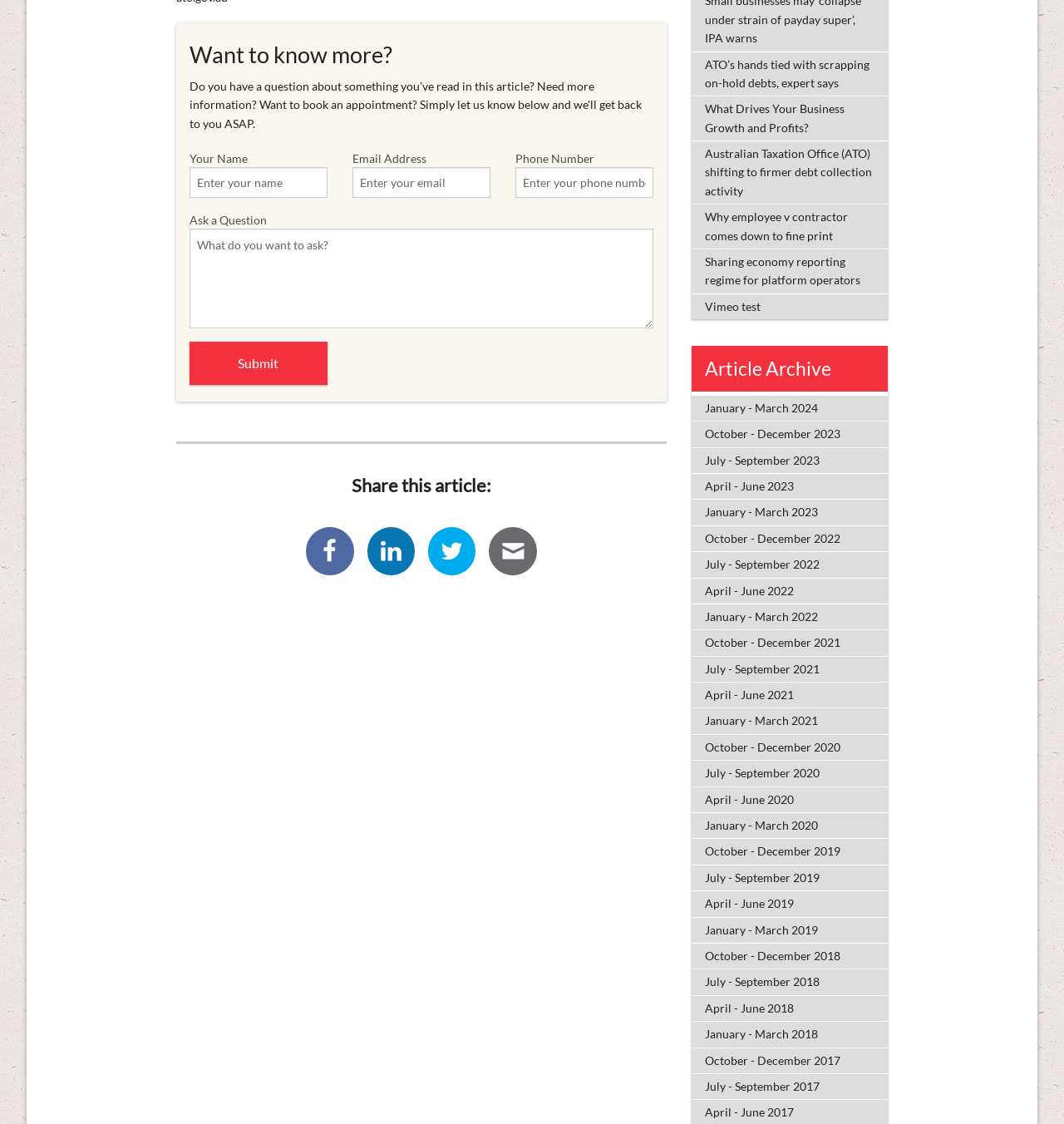What is the purpose of the form?
Refer to the image and respond with a one-word or short-phrase answer.

Ask a question